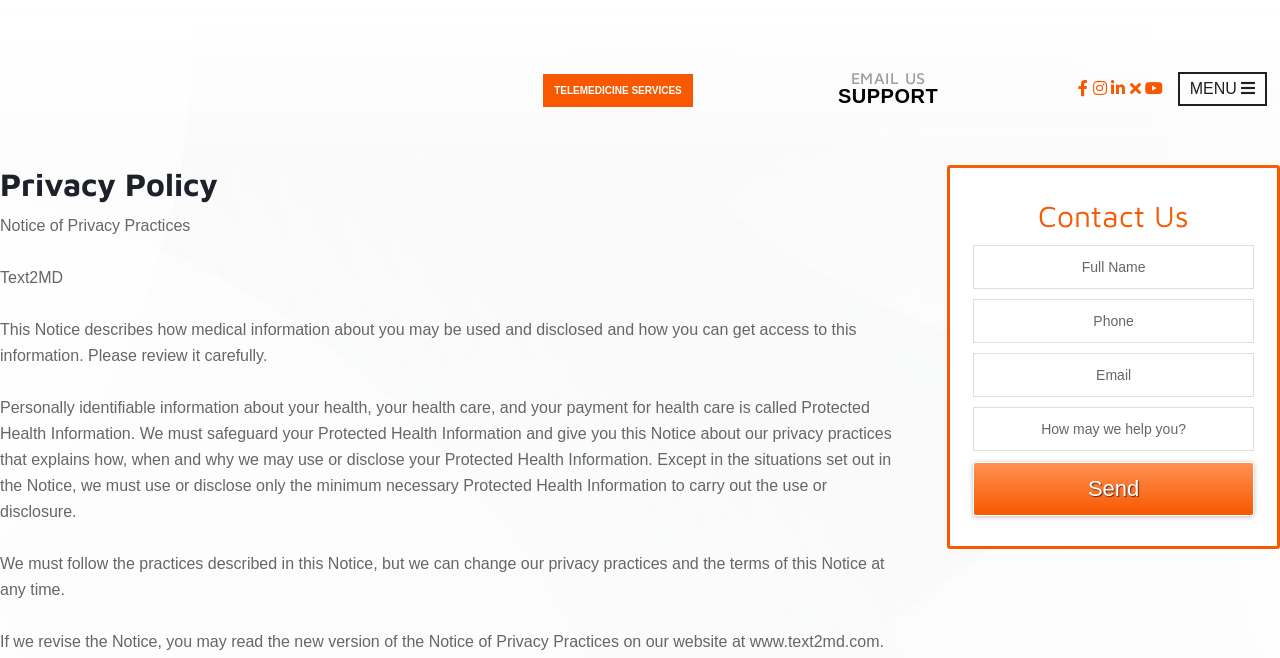Please determine the bounding box coordinates for the UI element described as: "Telemedicine Services".

[0.424, 0.112, 0.541, 0.163]